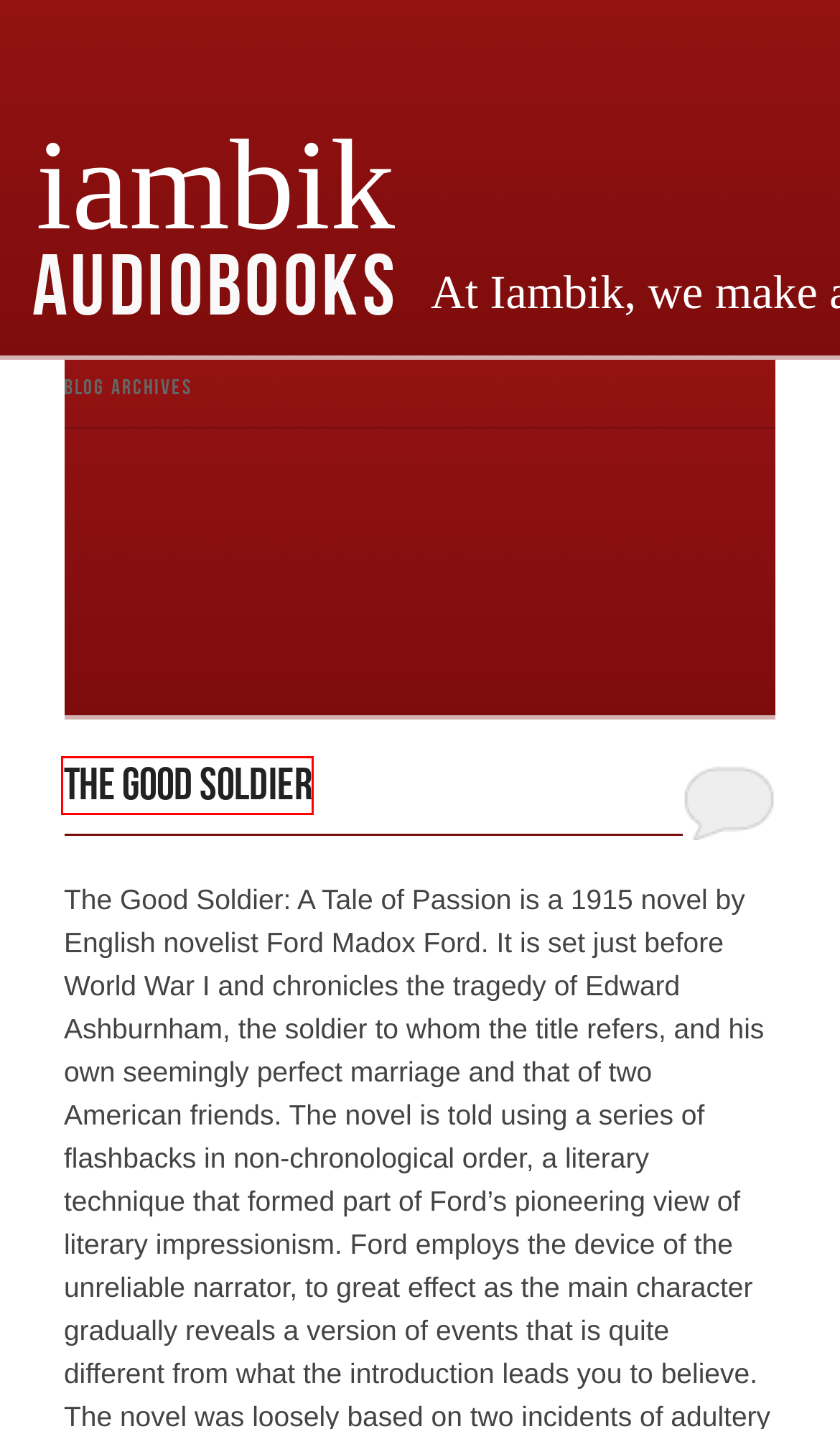Given a webpage screenshot with a red bounding box around a UI element, choose the webpage description that best matches the new webpage after clicking the element within the bounding box. Here are the candidates:
A. Madewell Brown | Iambik
B. Iambik
C. Step on a Crack | Iambik
D. Complete Guadalupe Series | Iambik
E. Someday This Will Be Funny | Iambik
F. The Good Soldier | Iambik
G. Like Son | Iambik
H. Storm’s Heart | Iambik

F